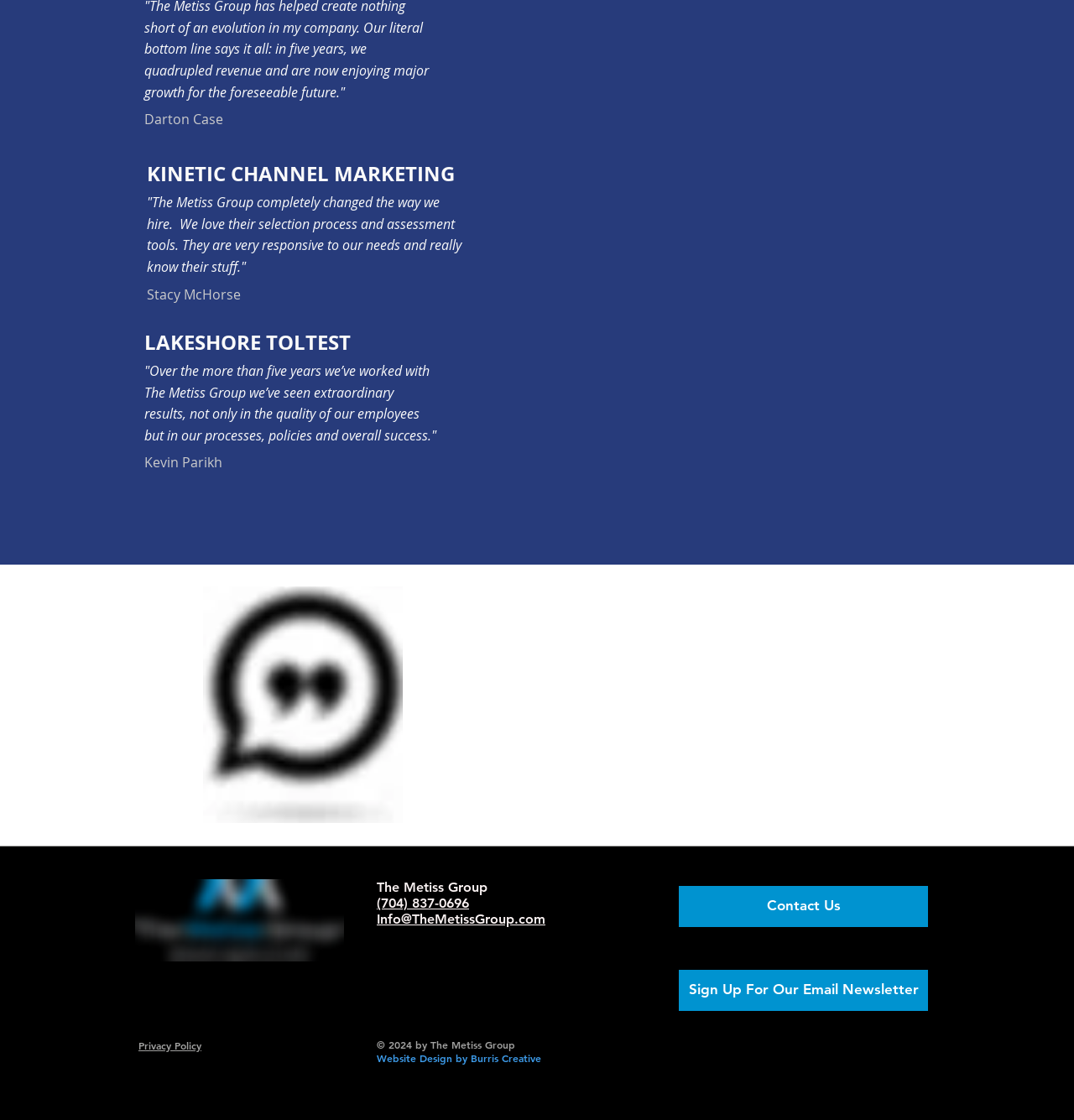Please answer the following question using a single word or phrase: 
What is the name of the company?

The Metiss Group